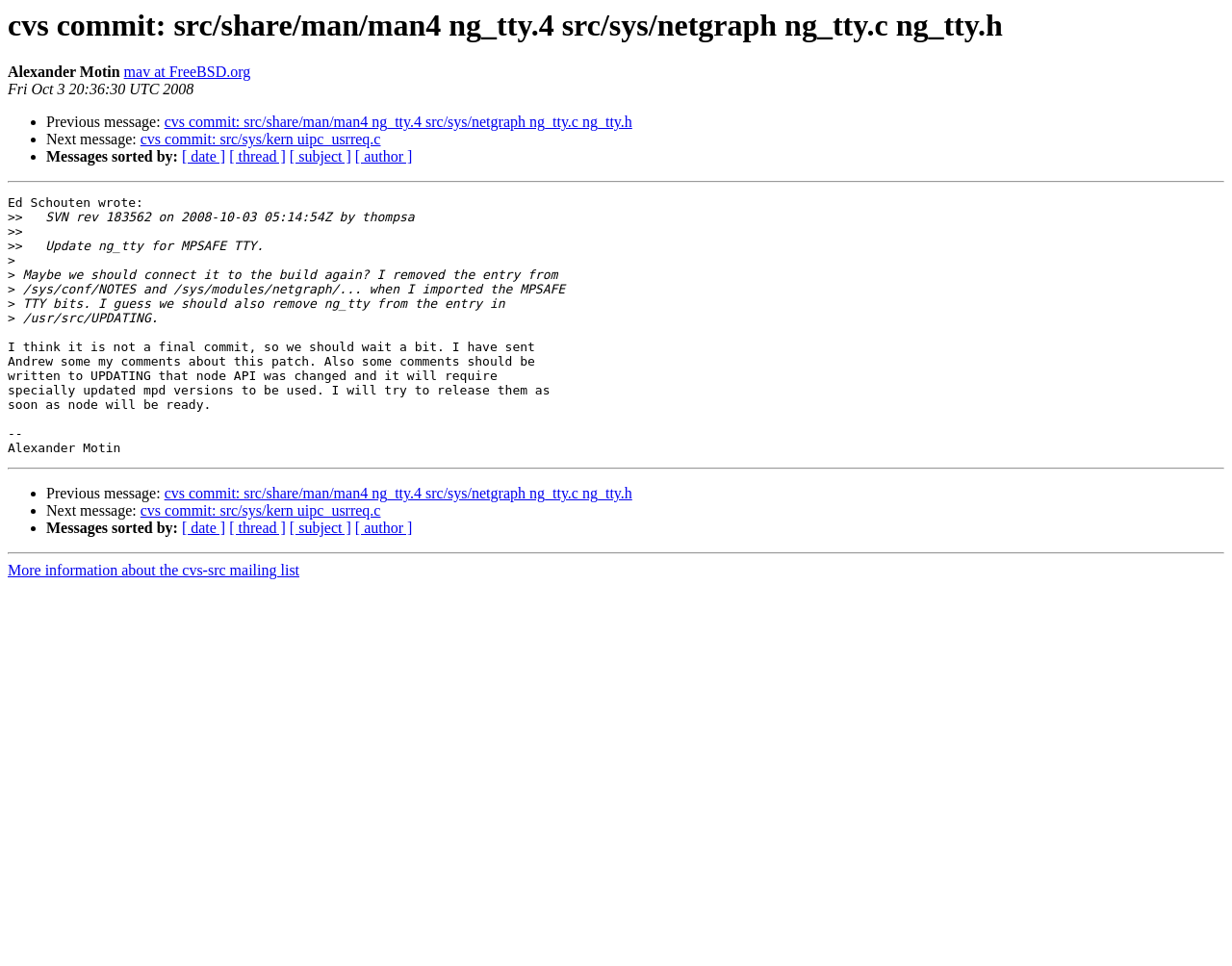Please determine the bounding box coordinates of the section I need to click to accomplish this instruction: "Sort messages by date".

[0.148, 0.154, 0.183, 0.171]